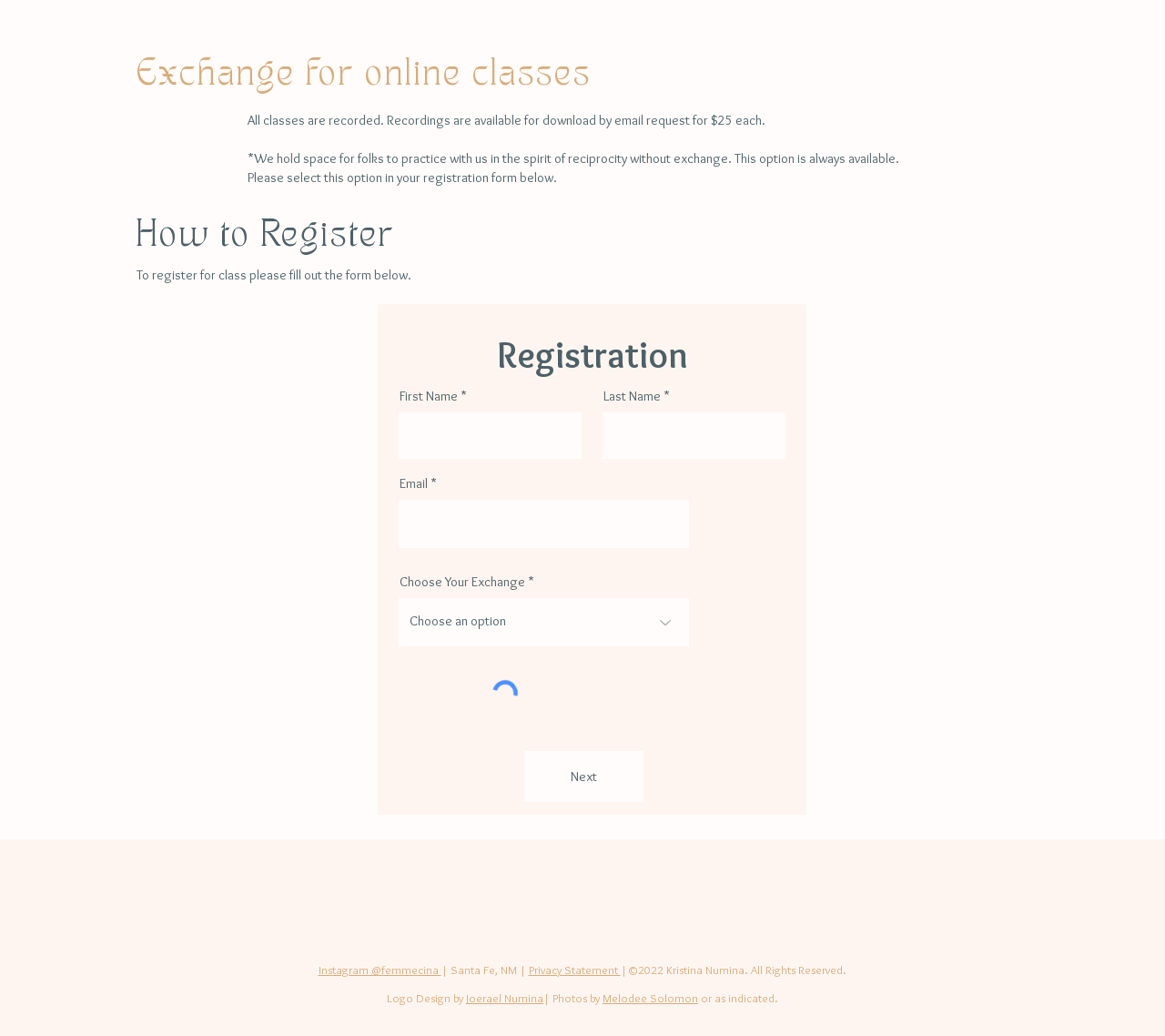What is the spirit of reciprocity mentioned in the text?
Please use the image to provide a one-word or short phrase answer.

Practicing without exchange